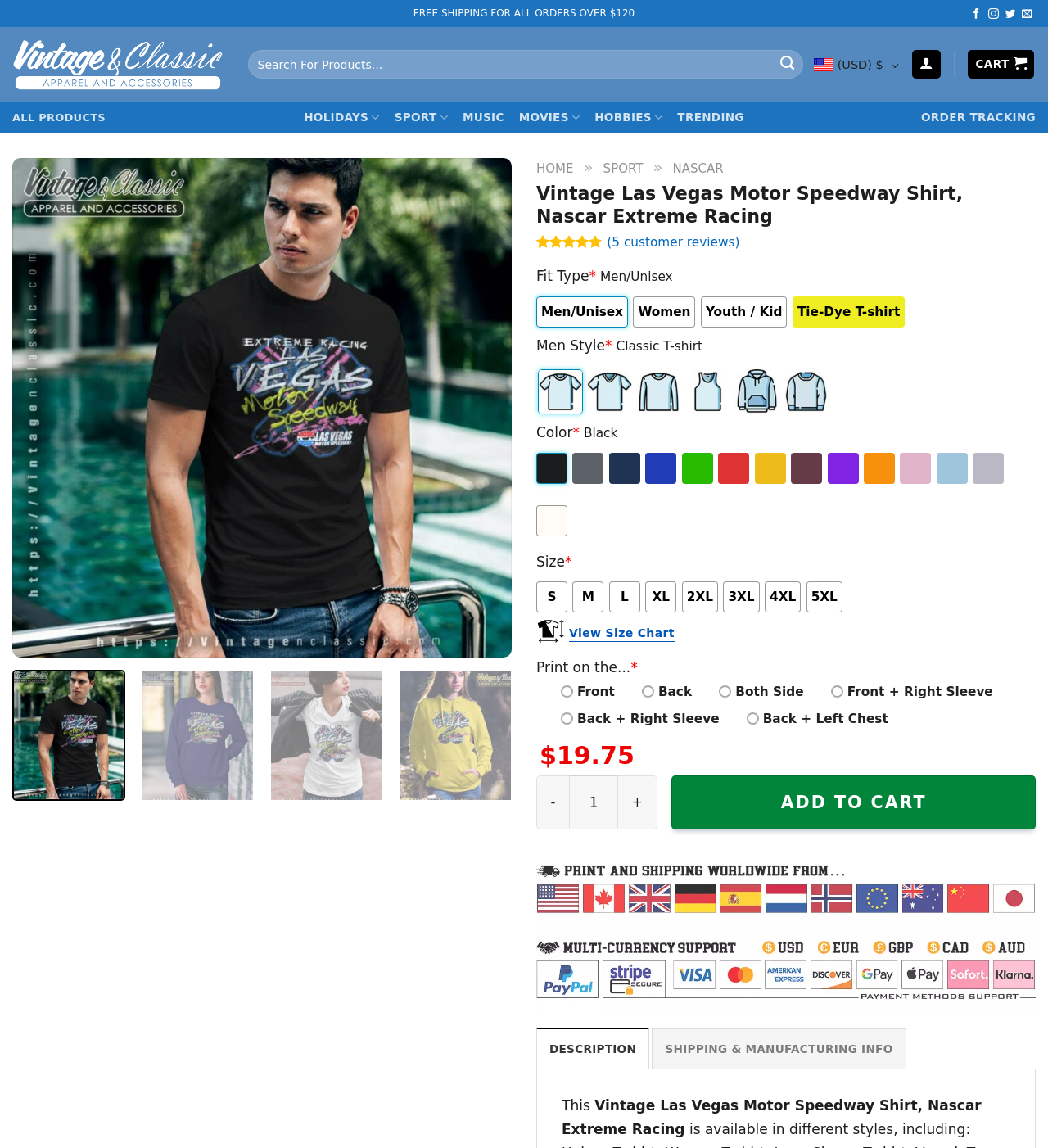Determine the bounding box coordinates for the clickable element required to fulfill the instruction: "Click on 'Death Before Dishonor'". Provide the coordinates as four float numbers between 0 and 1, i.e., [left, top, right, bottom].

None